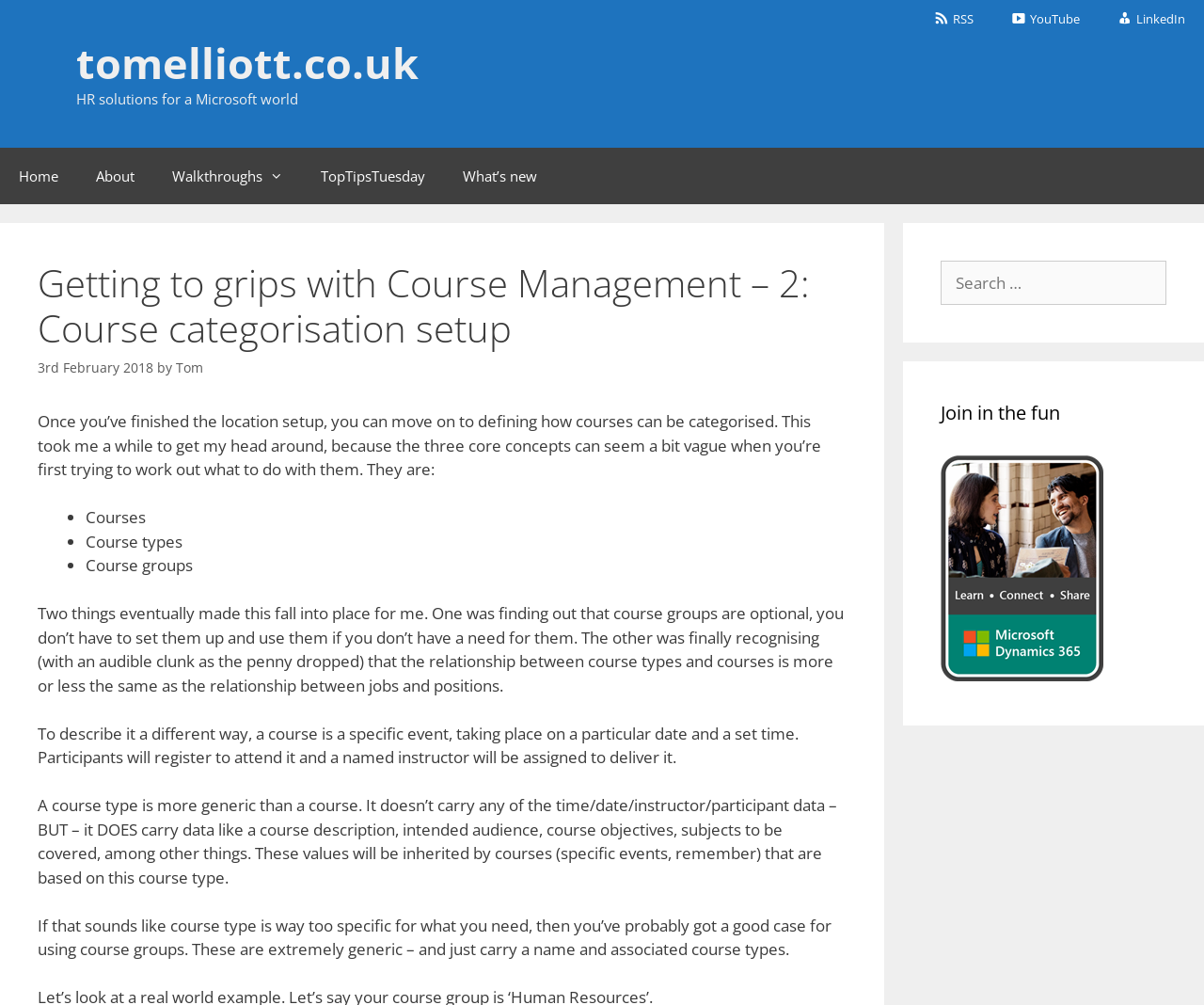Please locate and retrieve the main header text of the webpage.

Getting to grips with Course Management – 2: Course categorisation setup